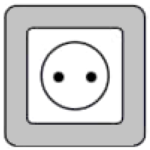Craft a thorough explanation of what is depicted in the image.

The image depicts a Type C electrical outlet, commonly used in South Korea, featuring two round sockets positioned in a vertical alignment. This type of outlet is characterized by its simplicity and effectiveness in accommodating various appliances. South Korea operates on a voltage of 220V and a frequency of 60 Hz, making it essential for travelers to ensure their devices are compatible or to use appropriate adapters when plugging into these outlets.